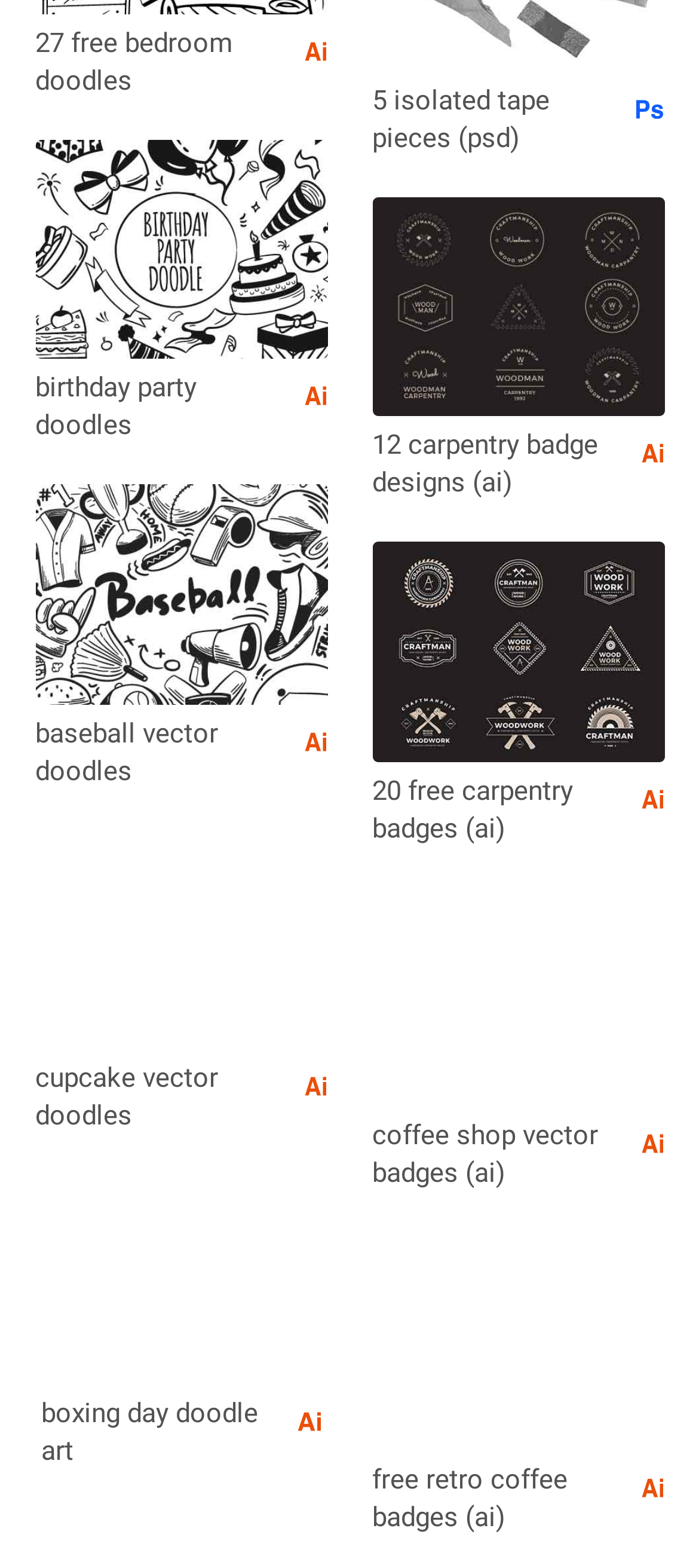Locate the bounding box coordinates of the area to click to fulfill this instruction: "Browse 'Boxing Day Doodles'". The bounding box should be presented as four float numbers between 0 and 1, in the order [left, top, right, bottom].

[0.059, 0.749, 0.459, 0.886]